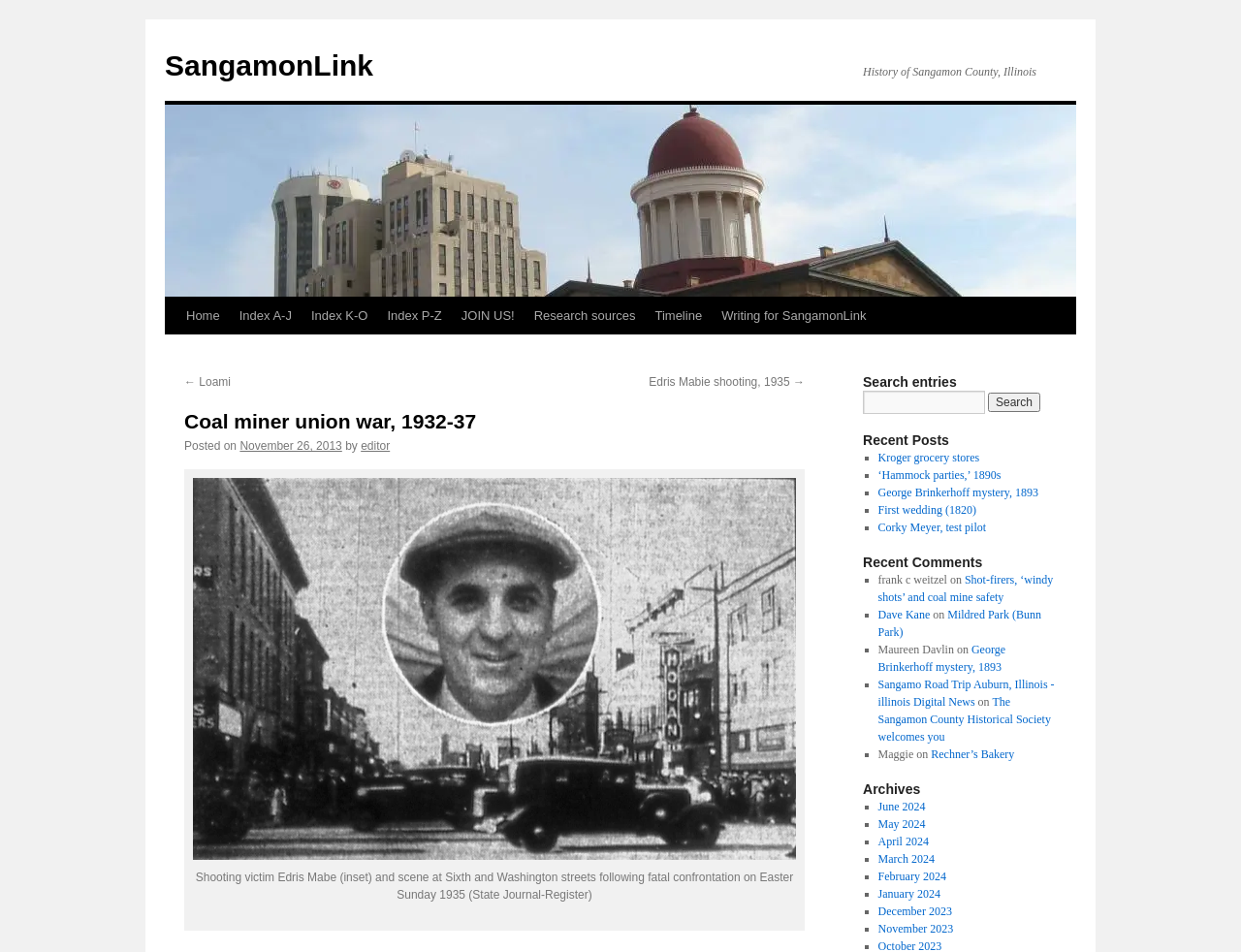Extract the text of the main heading from the webpage.

Coal miner union war, 1932-37